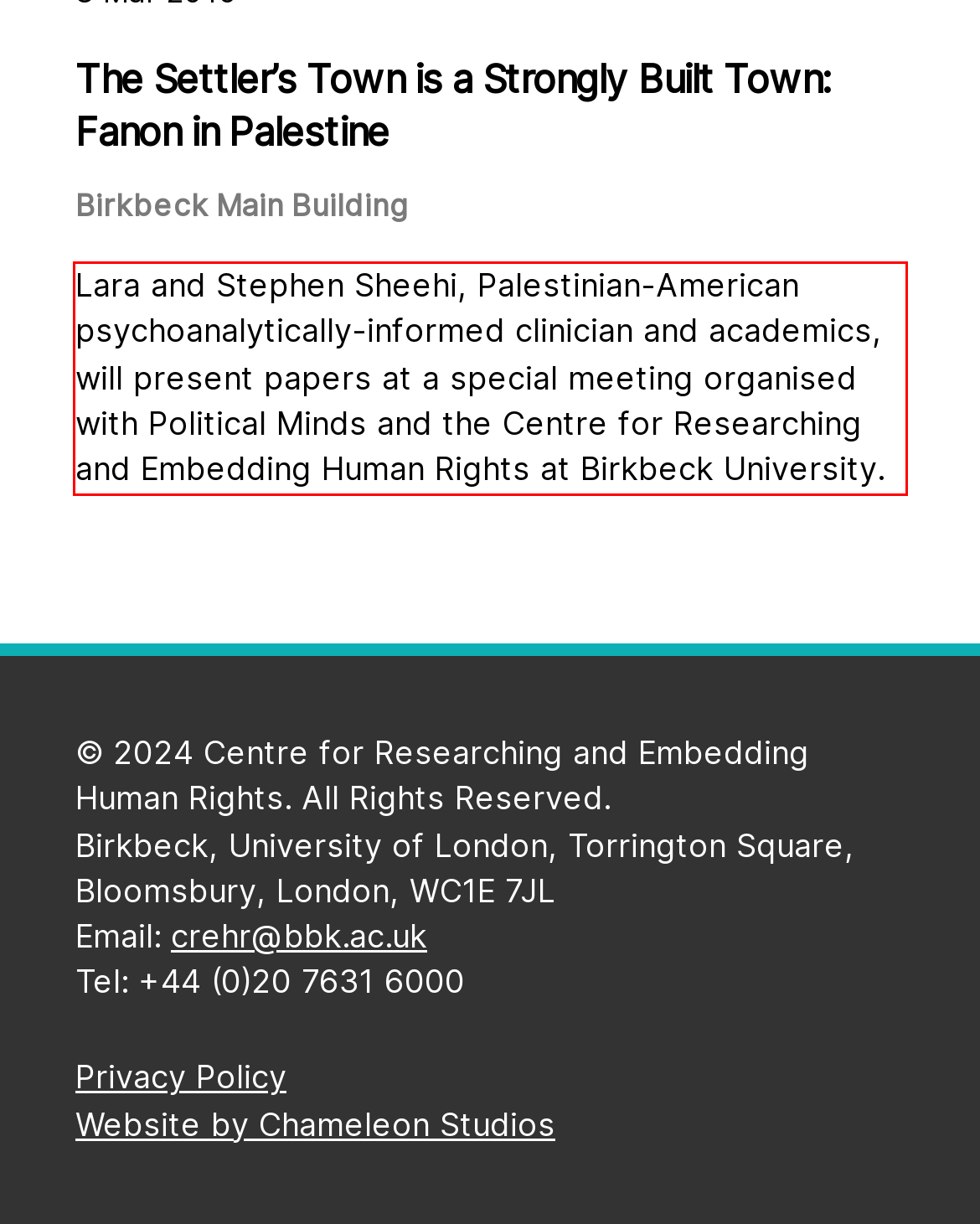Please recognize and transcribe the text located inside the red bounding box in the webpage image.

Lara and Stephen Sheehi, Palestinian-American psychoanalytically-informed clinician and academics, will present papers at a special meeting organised with Political Minds and the Centre for Researching and Embedding Human Rights at Birkbeck University.